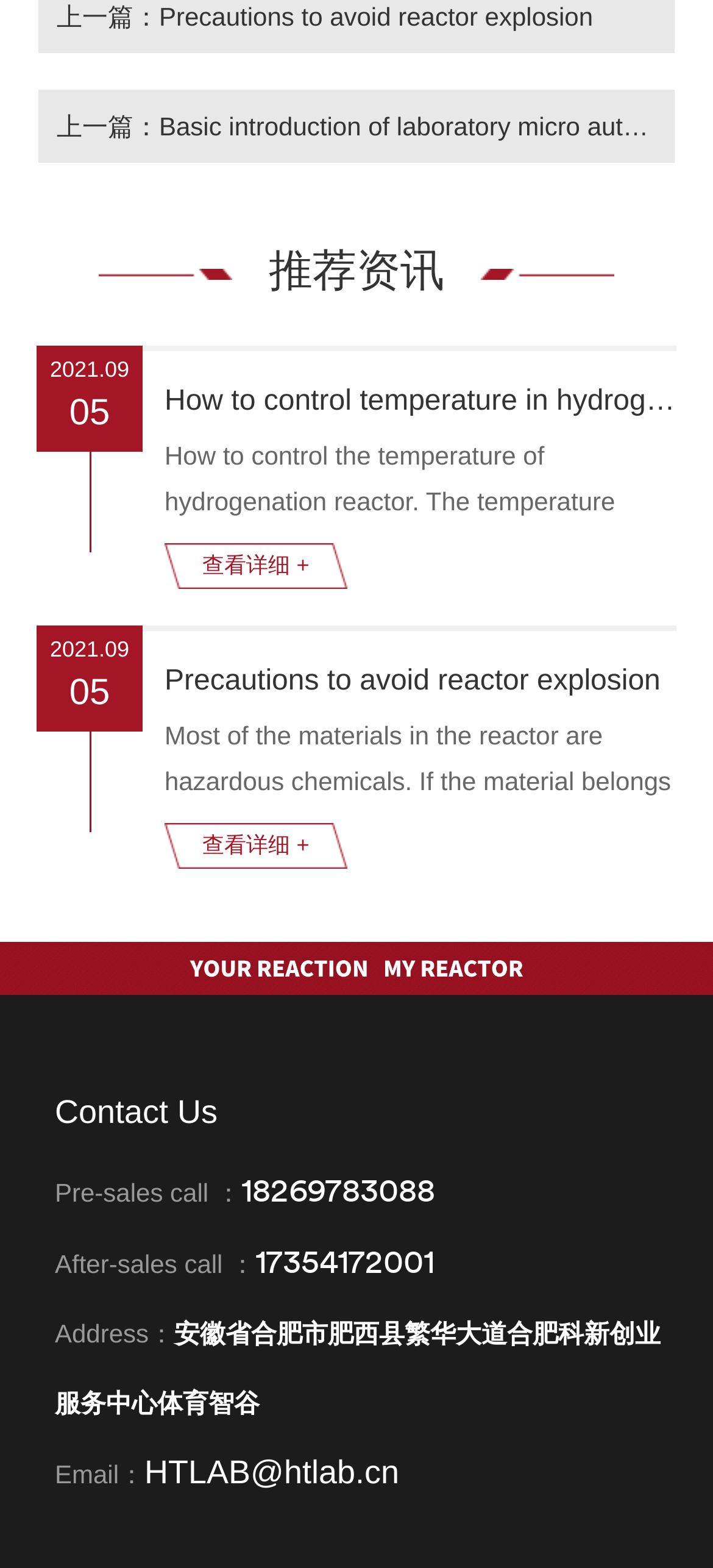Refer to the image and provide an in-depth answer to the question:
What is the address of the company?

The address of the company is mentioned in the contact information section as 'Address：安徽省合肥市肥西县繁华大道合肥科新创业服务中心体育智谷'.